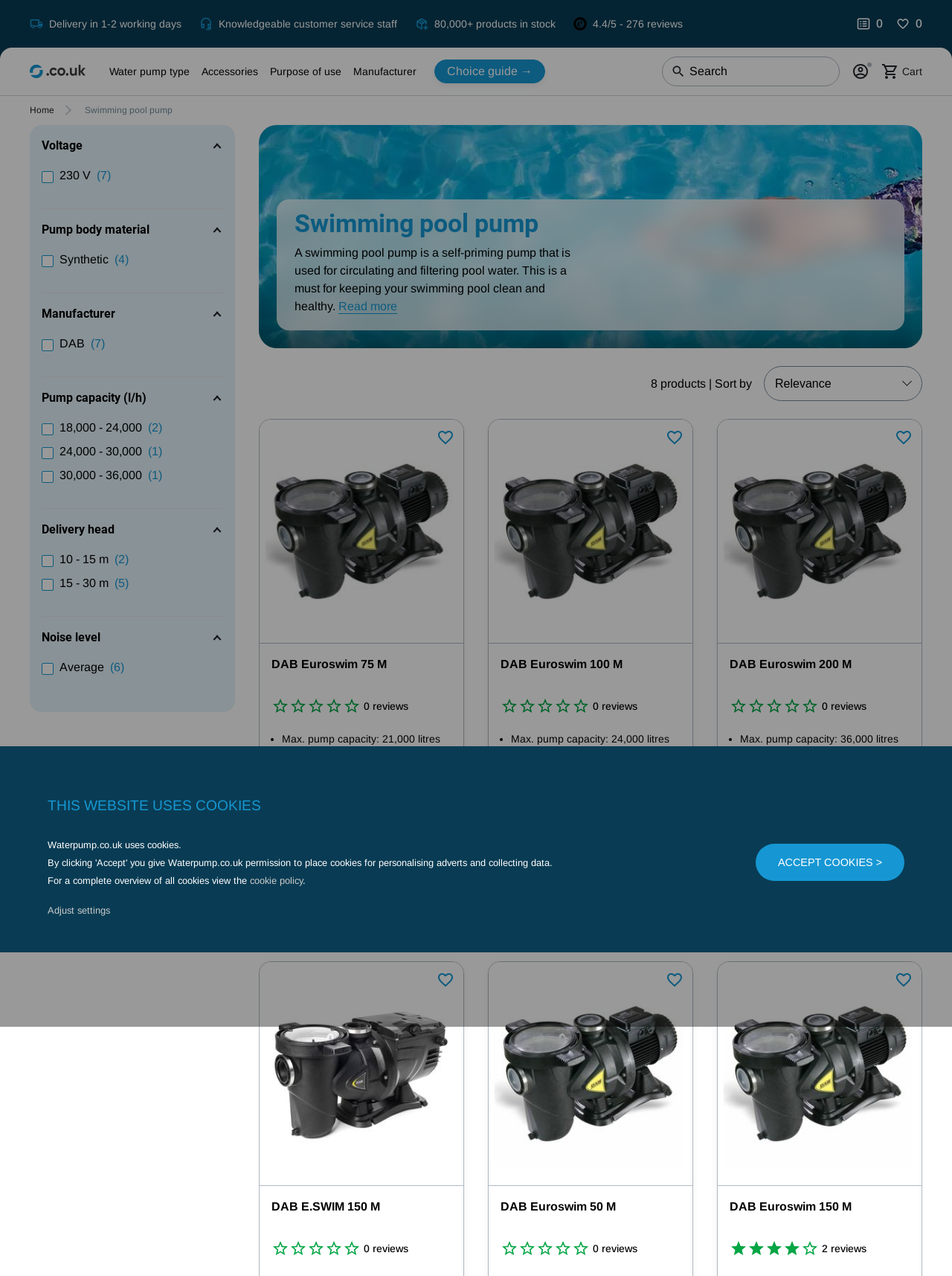Identify the main heading from the webpage and provide its text content.

Swimming pool pump